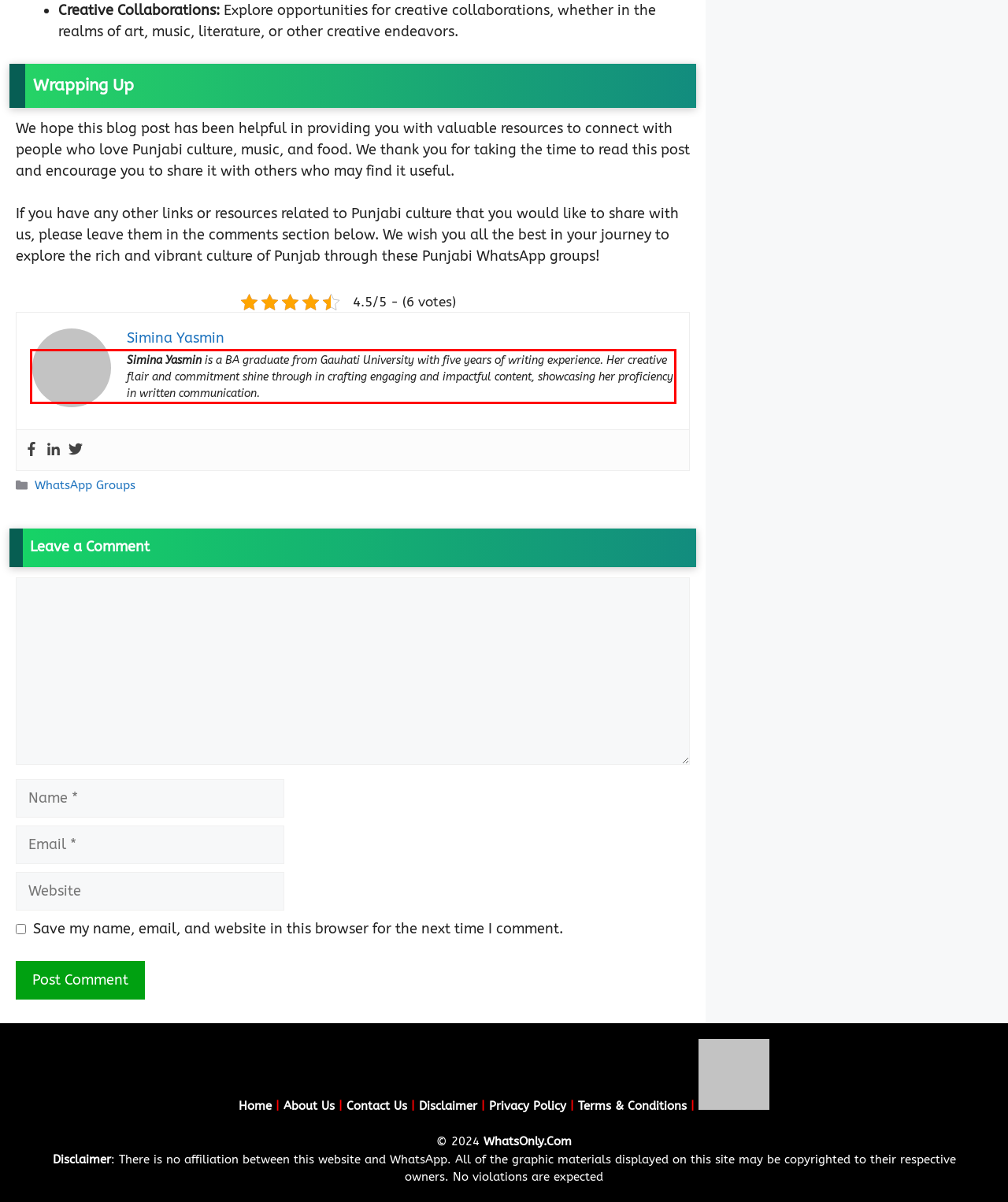Observe the screenshot of the webpage, locate the red bounding box, and extract the text content within it.

Simina Yasmin is a BA graduate from Gauhati University with five years of writing experience. Her creative flair and commitment shine through in crafting engaging and impactful content, showcasing her proficiency in written communication.